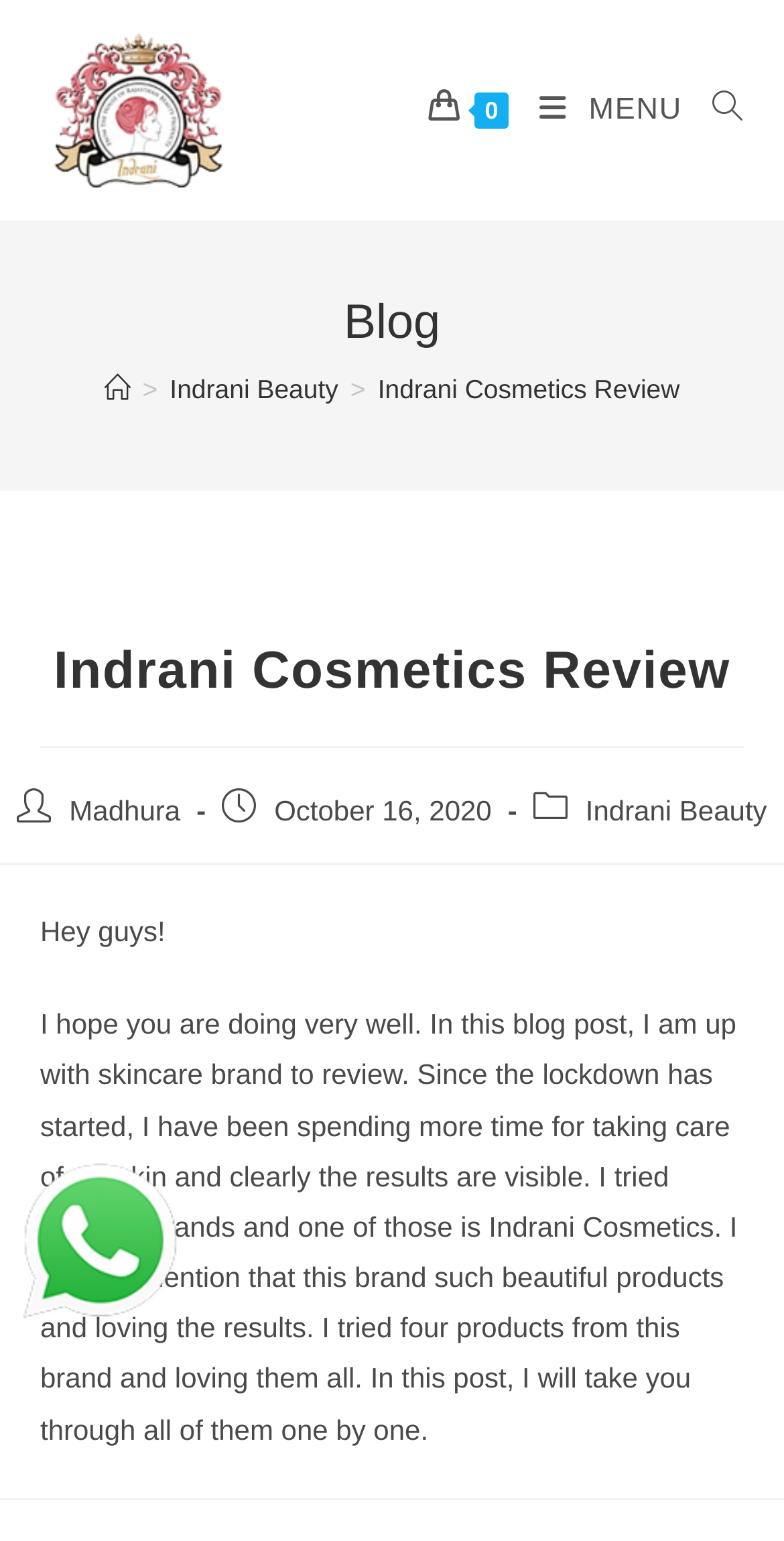Use one word or a short phrase to answer the question provided: 
Who is the author of the blog post?

Madhura